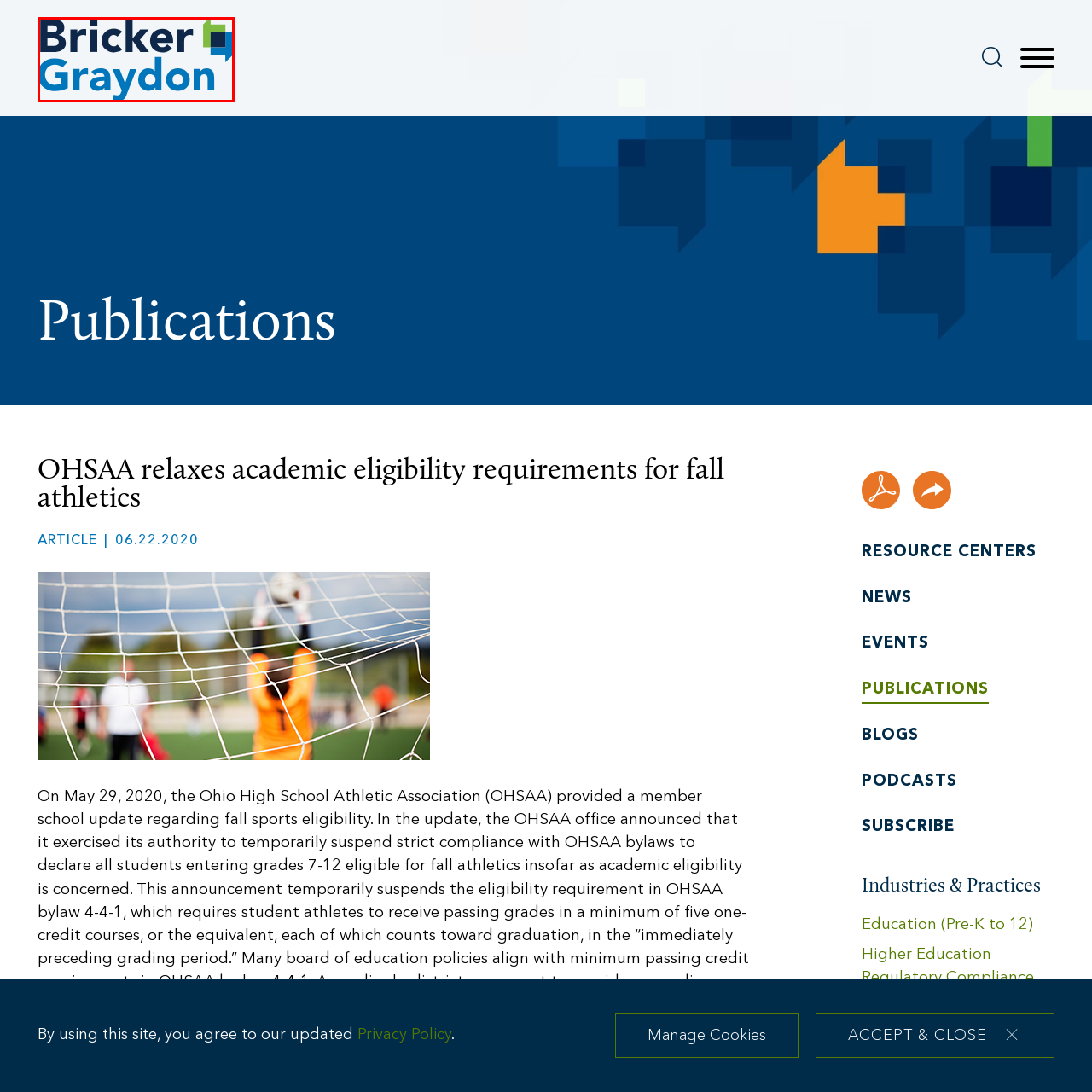What is the color of the stylized geometric design?
Check the image enclosed by the red bounding box and reply to the question using a single word or phrase.

green and darker blue